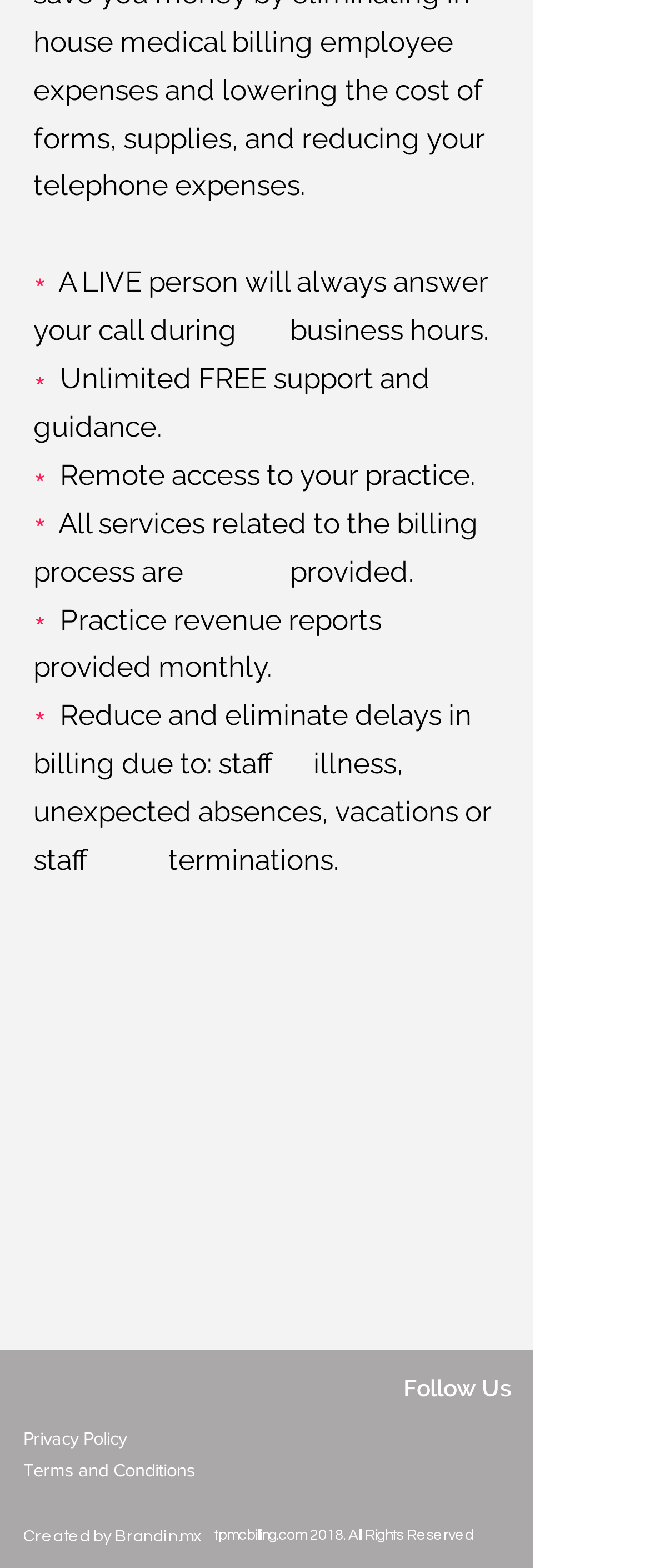Identify the bounding box for the UI element described as: "Home page". The coordinates should be four float numbers between 0 and 1, i.e., [left, top, right, bottom].

None